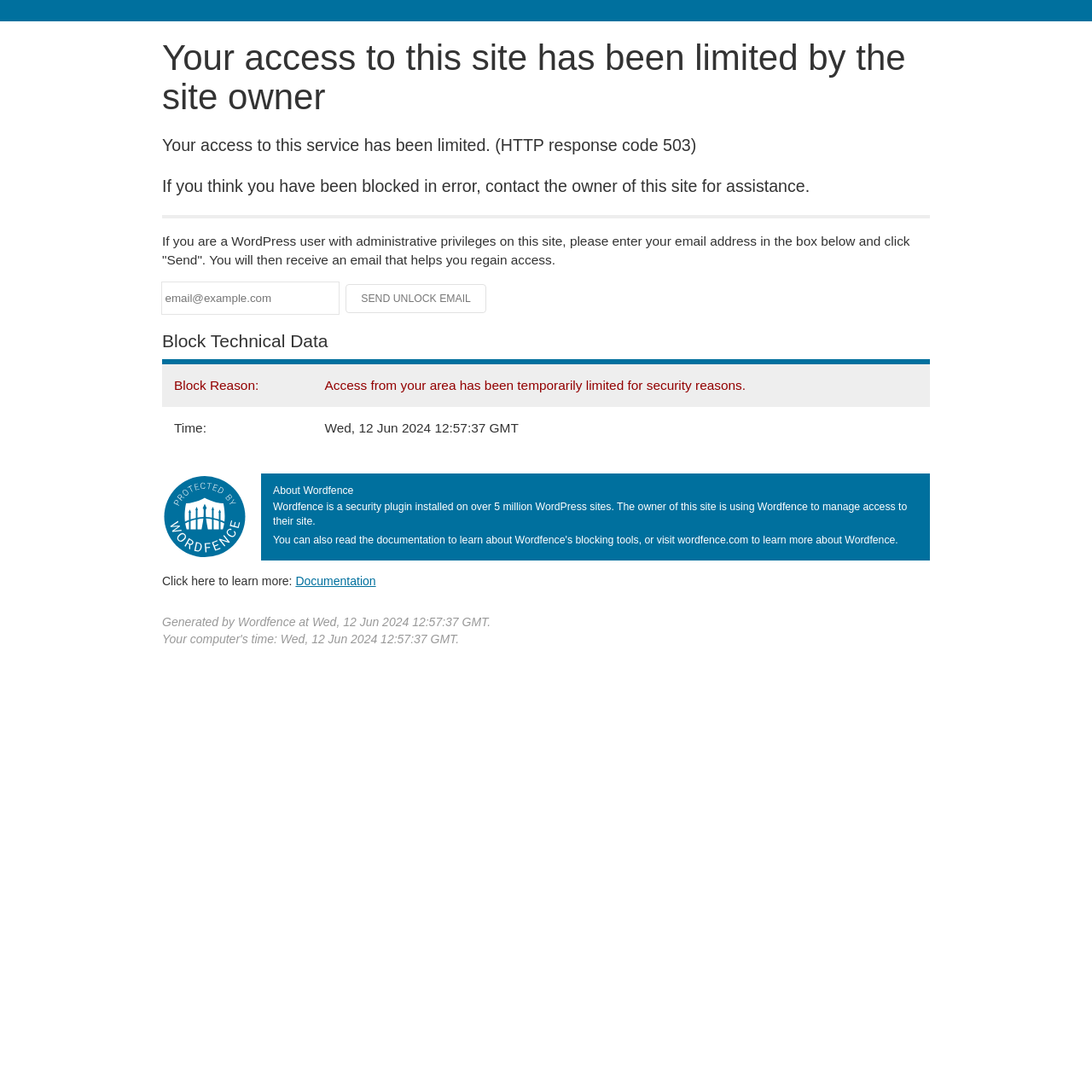What is the reason for the site access limitation? Examine the screenshot and reply using just one word or a brief phrase.

Security reasons